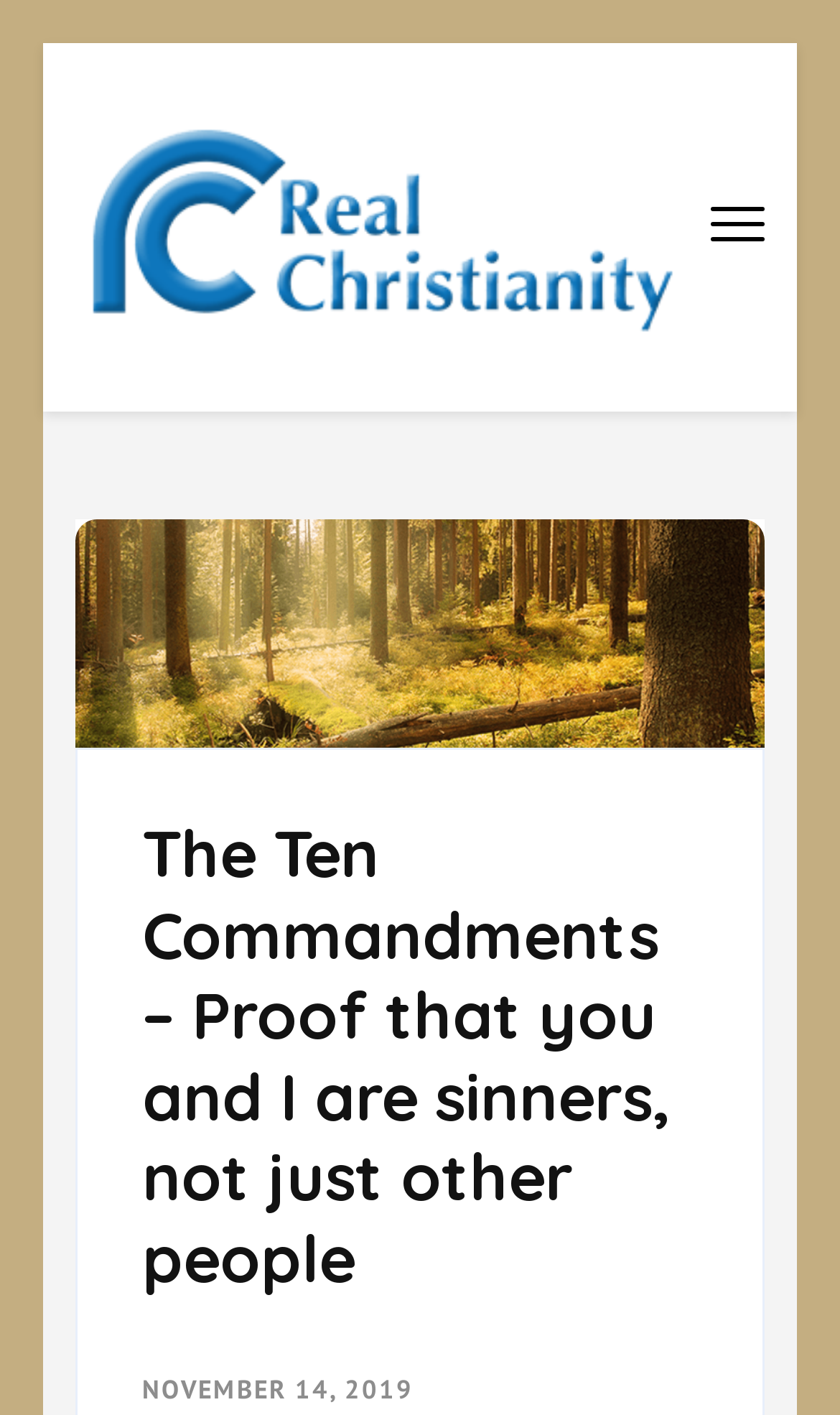Find the bounding box of the web element that fits this description: "Real Christianity".

[0.09, 0.259, 0.538, 0.304]